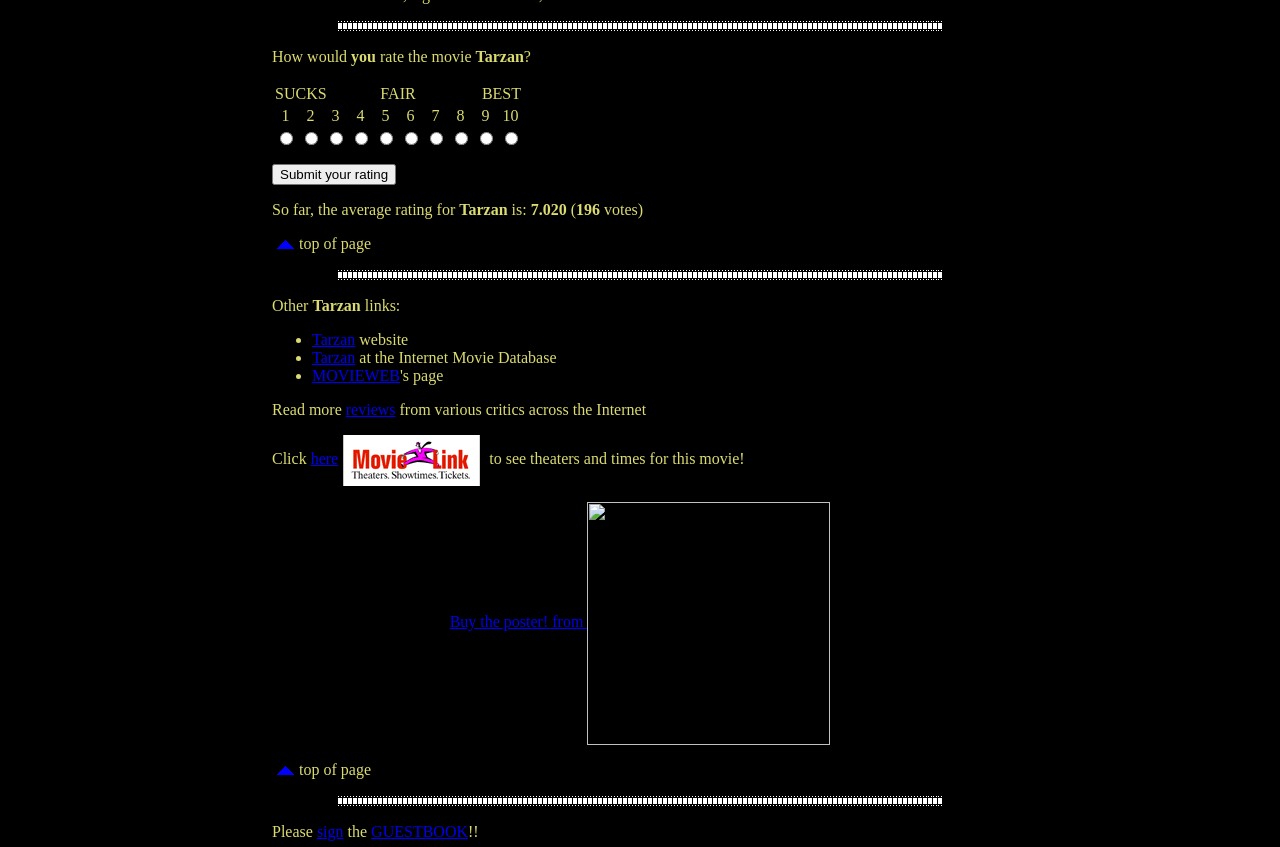Please find the bounding box coordinates (top-left x, top-left y, bottom-right x, bottom-right y) in the screenshot for the UI element described as follows: Buy the poster! from

[0.351, 0.724, 0.649, 0.744]